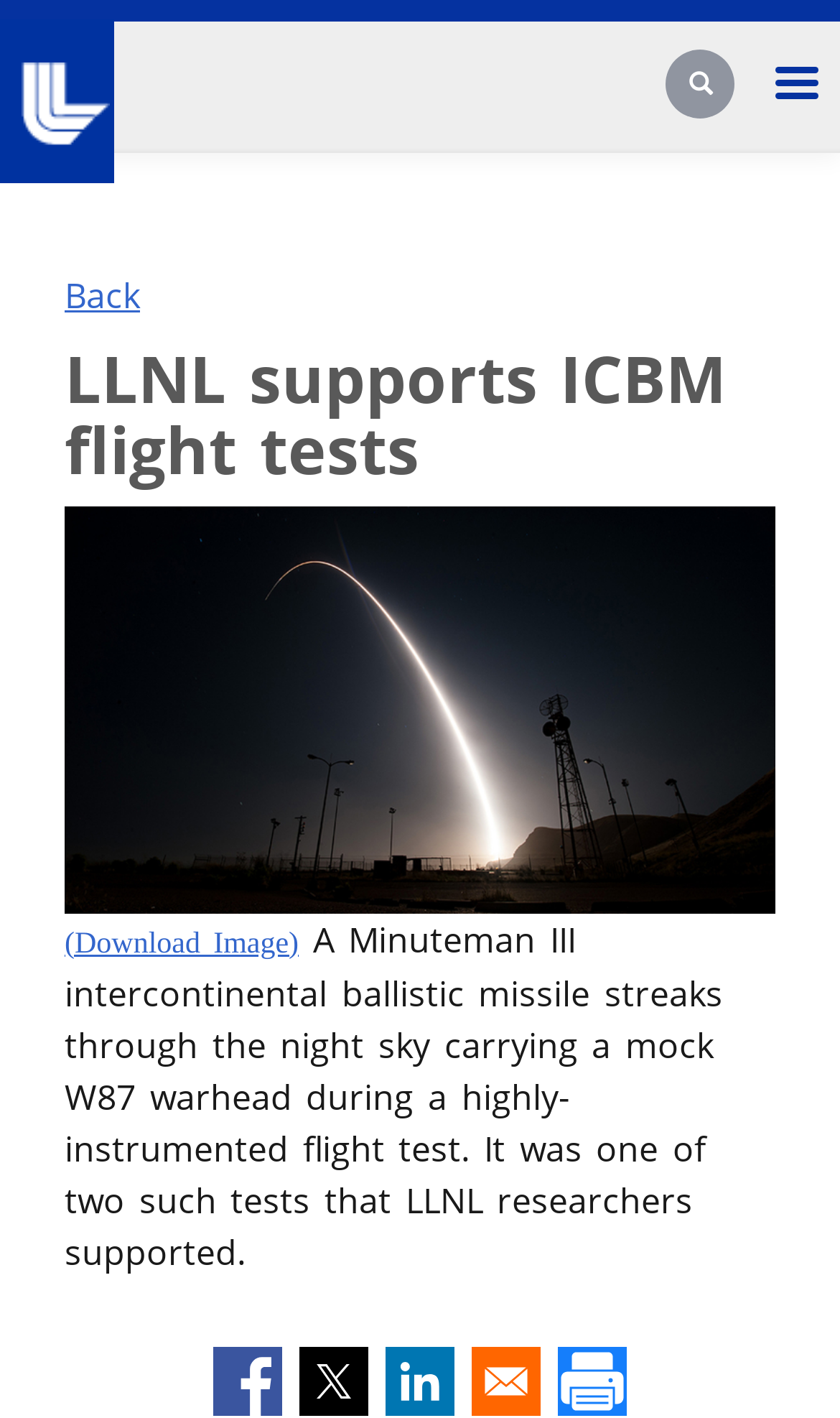Determine the bounding box coordinates for the area that needs to be clicked to fulfill this task: "Click the LLNL Logo". The coordinates must be given as four float numbers between 0 and 1, i.e., [left, top, right, bottom].

[0.0, 0.039, 0.131, 0.073]